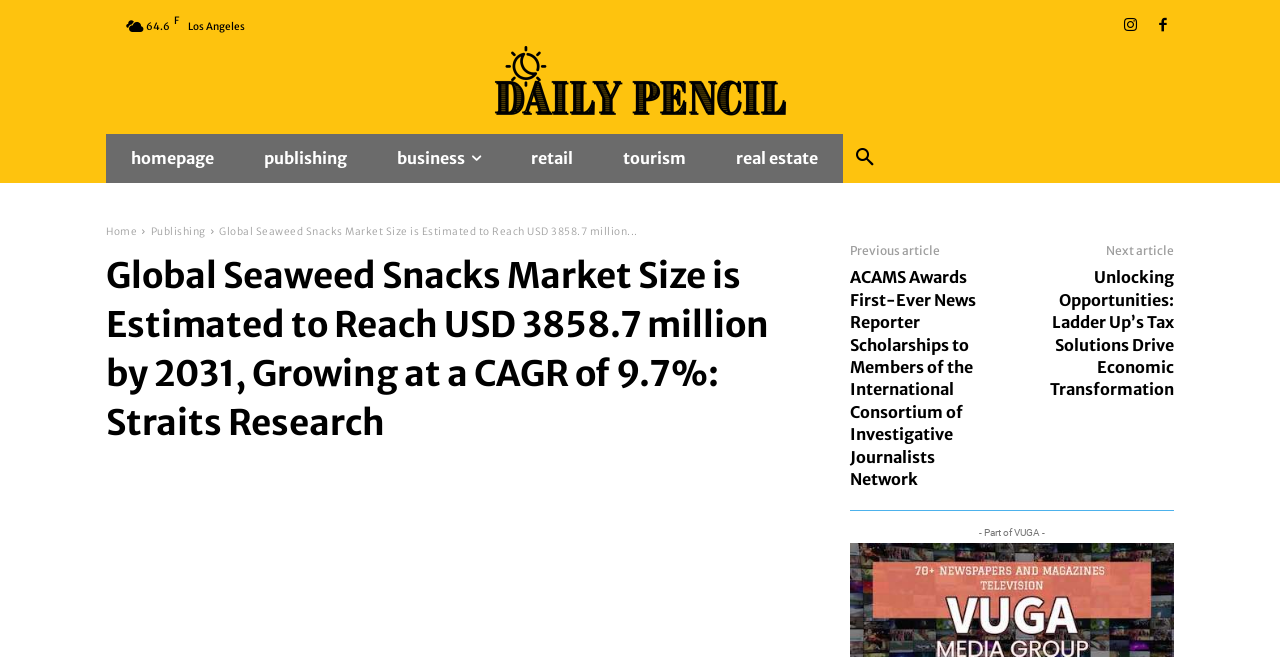Please identify the bounding box coordinates of the element's region that I should click in order to complete the following instruction: "Click on the 'Signaler une violation de marque déposée' link". The bounding box coordinates consist of four float numbers between 0 and 1, i.e., [left, top, right, bottom].

None